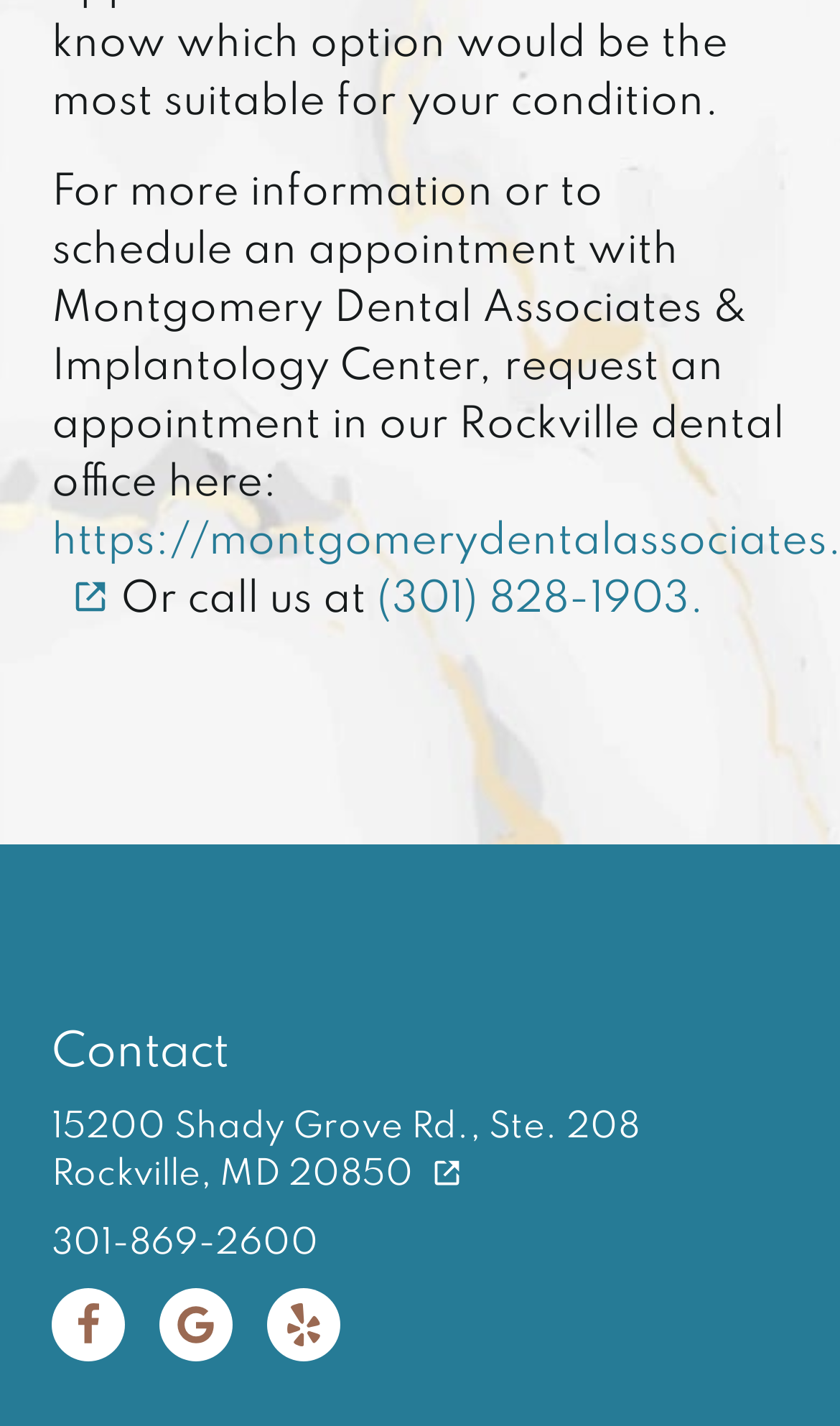Find the bounding box coordinates for the area that must be clicked to perform this action: "Request an appointment".

[0.062, 0.122, 0.933, 0.356]